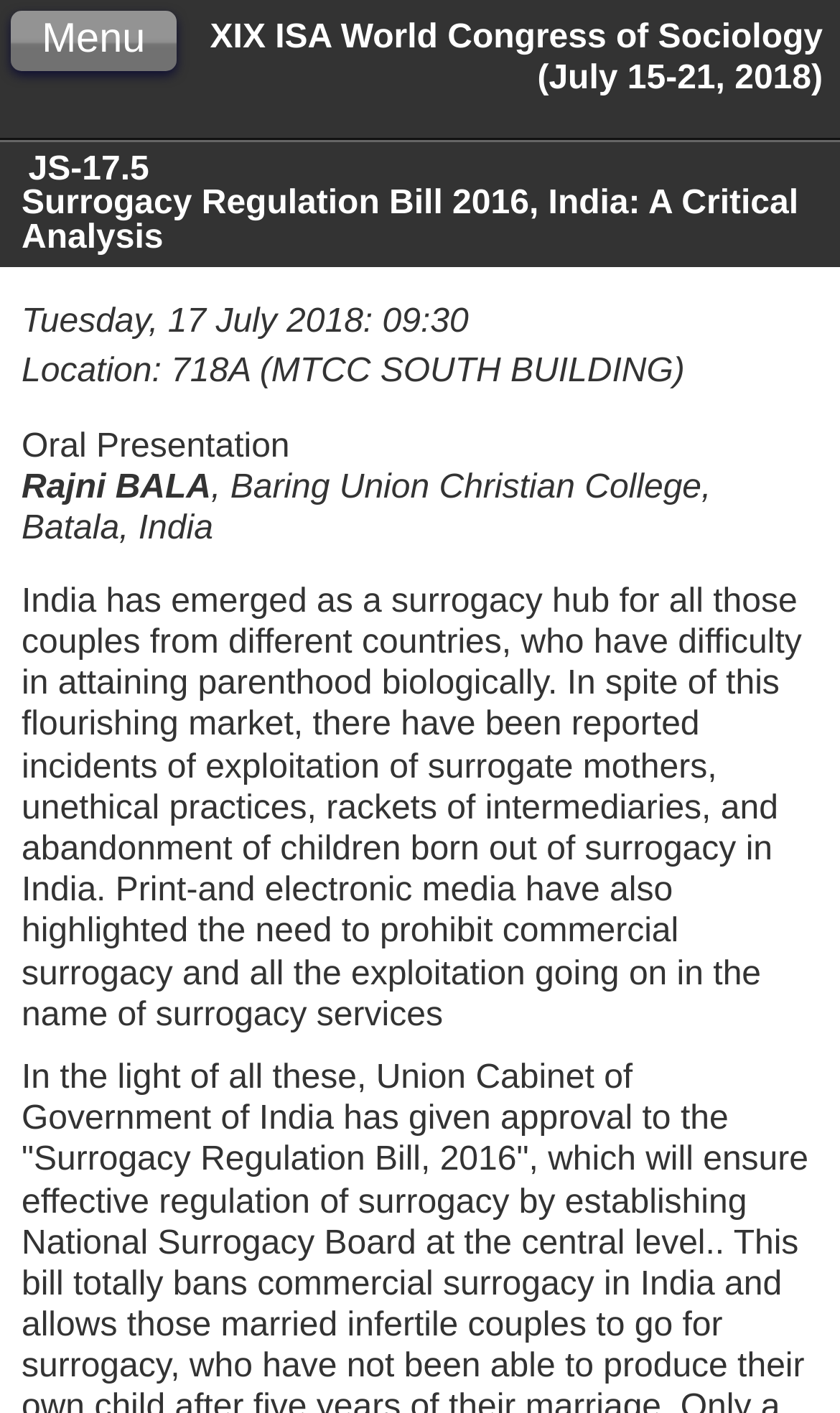Where is the presentation taking place?
Based on the image, provide a one-word or brief-phrase response.

718A (MTCC SOUTH BUILDING)